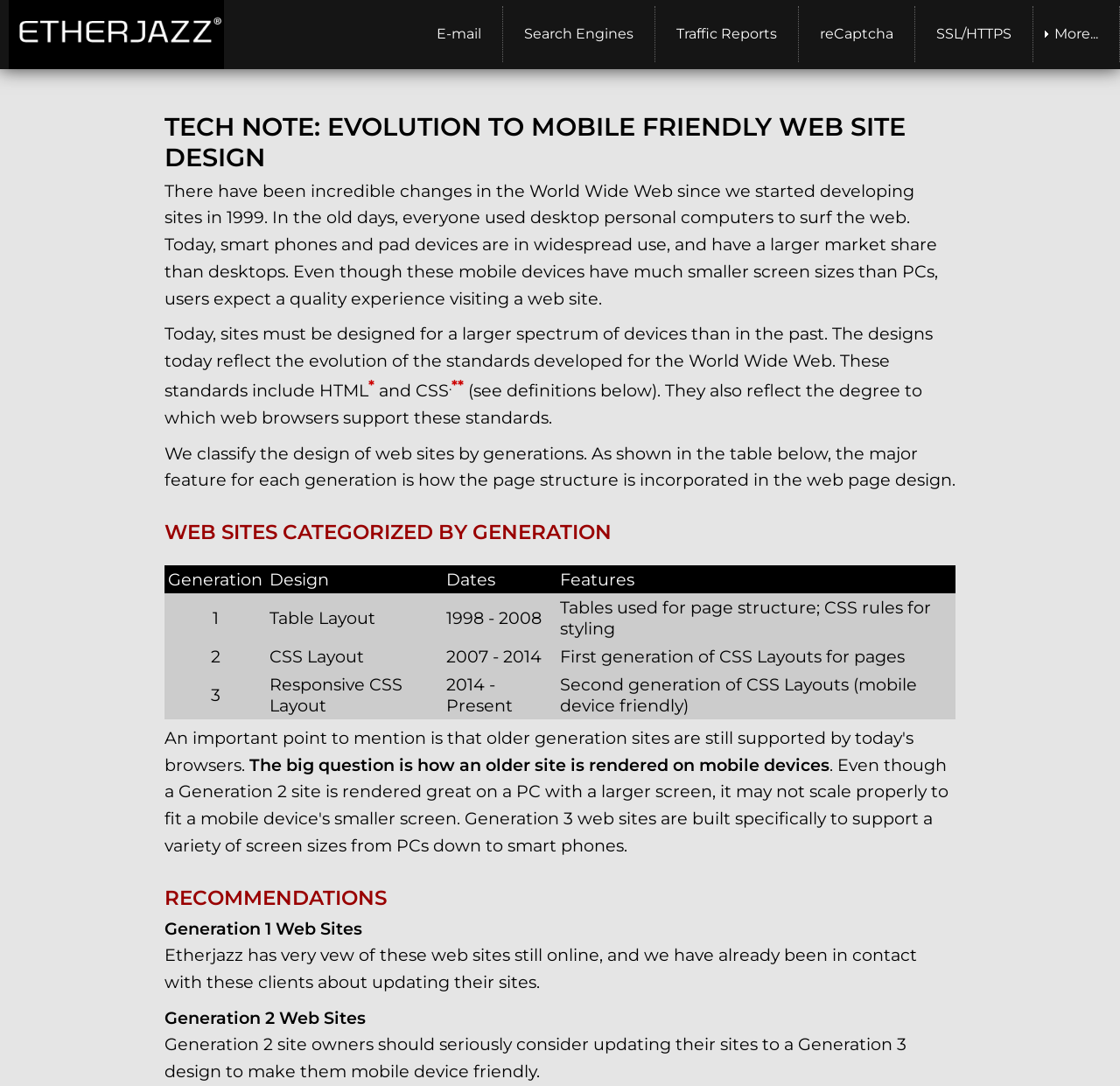Locate the heading on the webpage and return its text.

TECH NOTE: EVOLUTION TO MOBILE FRIENDLY WEB SITE DESIGN